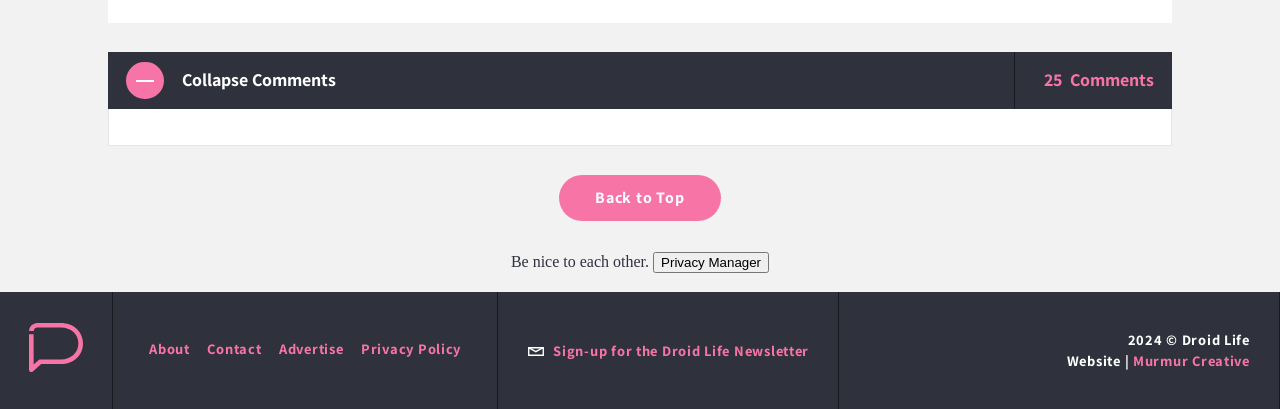What is the purpose of the button in the footer?
Using the image, elaborate on the answer with as much detail as possible.

The button 'Privacy Manager' is located in the footer section, within the complementary element, and its purpose is to manage privacy settings, as indicated by its text content.